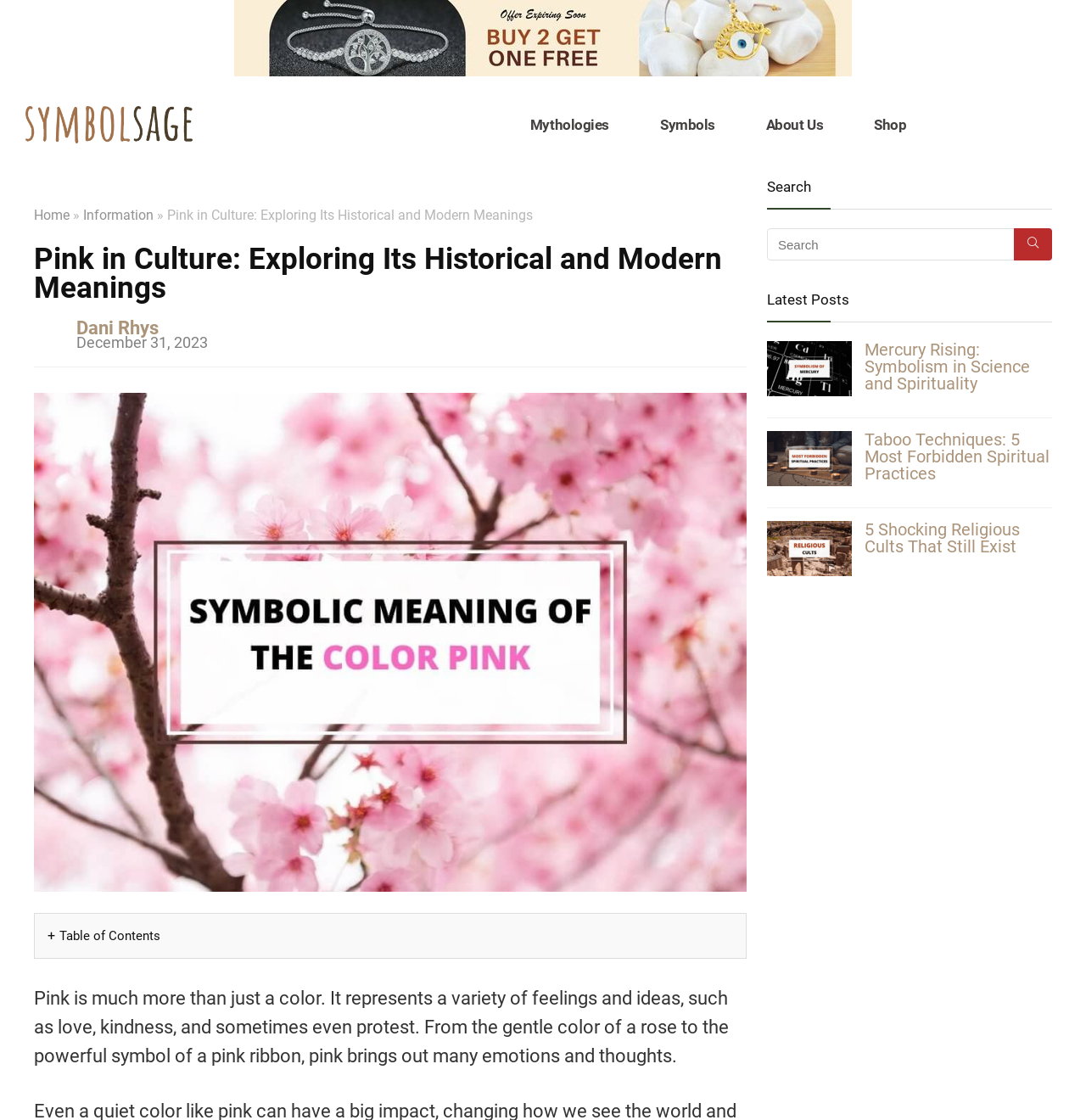Please identify the bounding box coordinates of the element I need to click to follow this instruction: "Search for something".

[0.706, 0.204, 0.969, 0.233]